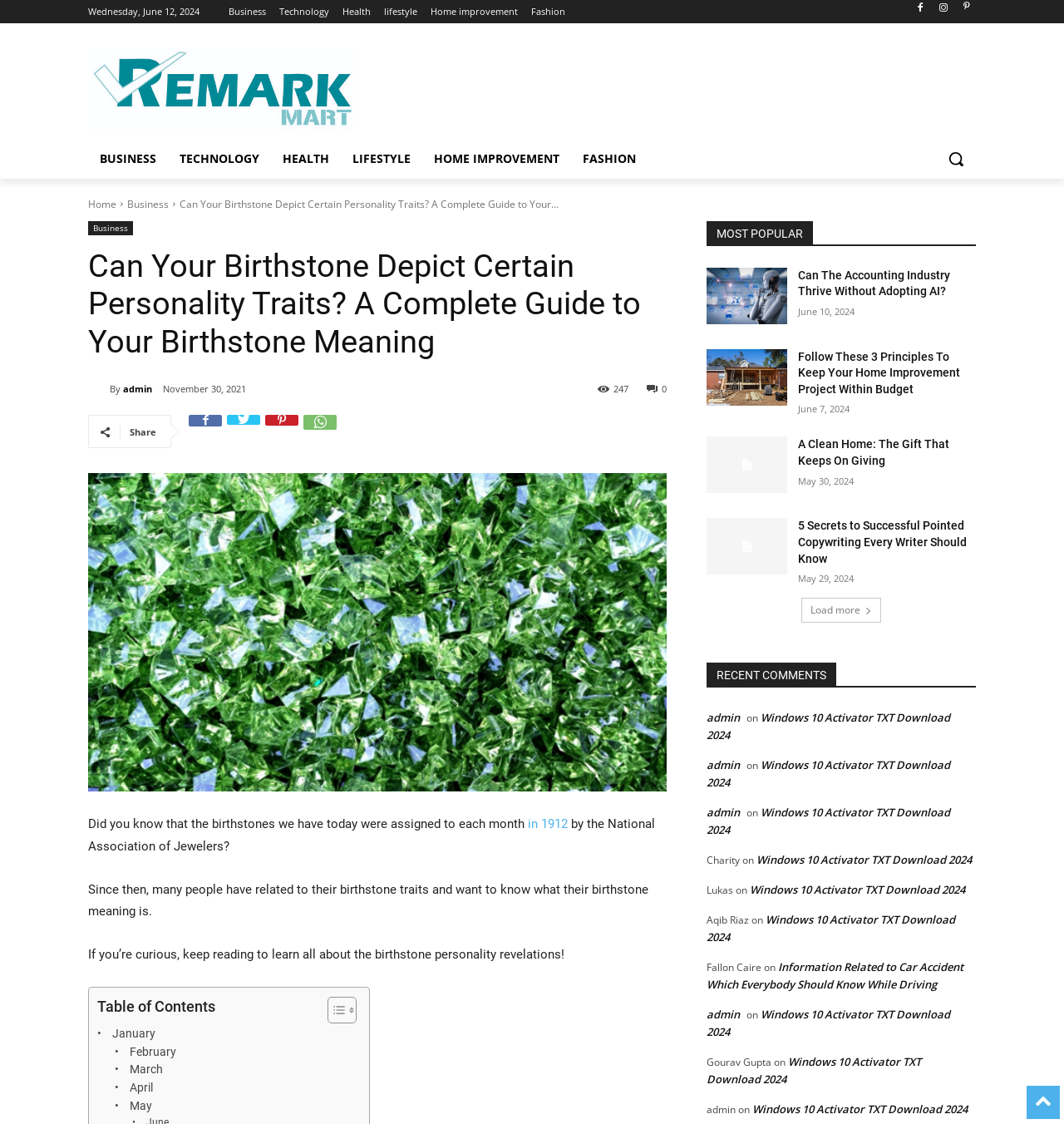Determine the bounding box coordinates of the region I should click to achieve the following instruction: "Click on the 'Birthstone Meaning' link". Ensure the bounding box coordinates are four float numbers between 0 and 1, i.e., [left, top, right, bottom].

[0.083, 0.421, 0.627, 0.704]